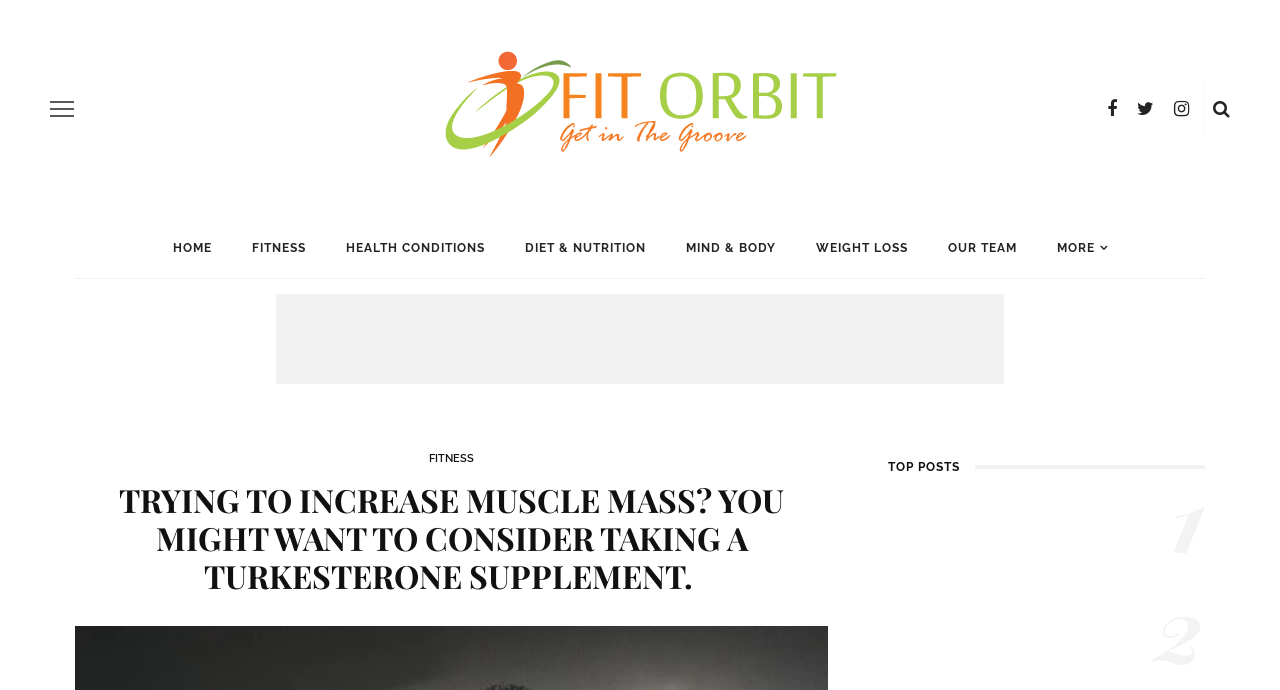Determine the bounding box coordinates of the UI element described by: "title="Instagram"".

[0.909, 0.128, 0.937, 0.189]